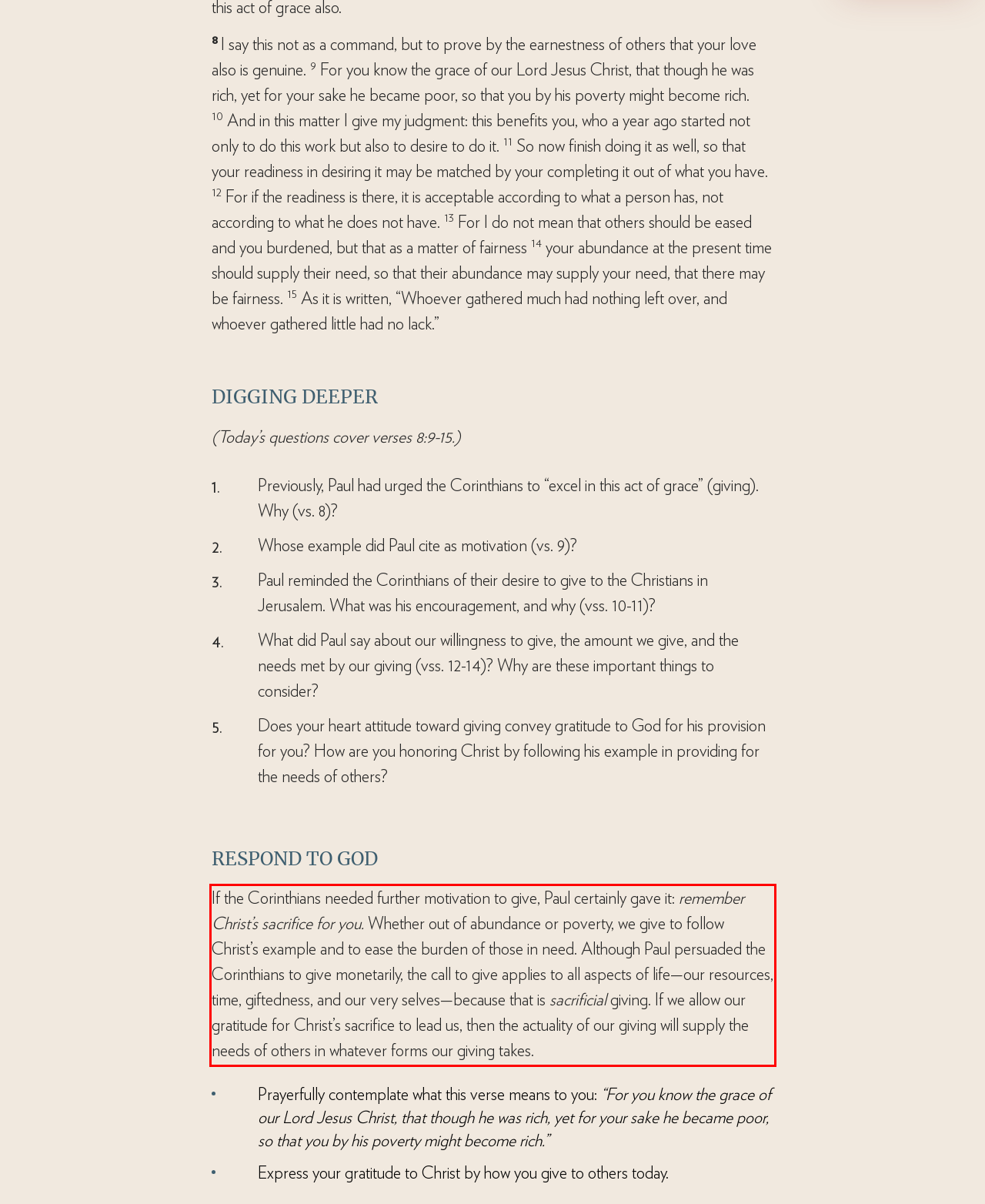Look at the webpage screenshot and recognize the text inside the red bounding box.

If the Corinthians needed further motivation to give, Paul certainly gave it: remember Christ’s sacrifice for you. Whether out of abundance or poverty, we give to follow Christ’s example and to ease the burden of those in need. Although Paul persuaded the Corinthians to give monetarily, the call to give applies to all aspects of life—our resources, time, giftedness, and our very selves—because that is sacrificial giving. If we allow our gratitude for Christ’s sacrifice to lead us, then the actuality of our giving will supply the needs of others in whatever forms our giving takes.